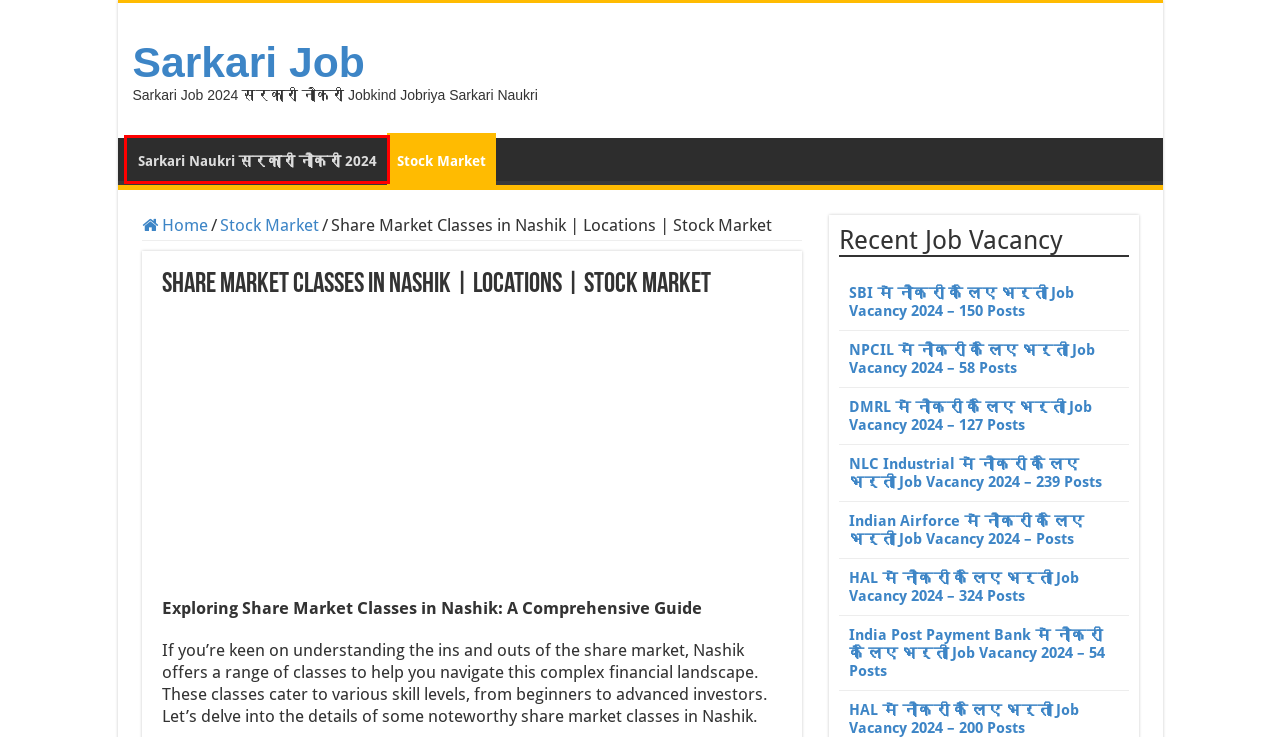Analyze the given webpage screenshot and identify the UI element within the red bounding box. Select the webpage description that best matches what you expect the new webpage to look like after clicking the element. Here are the candidates:
A. HAL में नौकरी के लिए भर्ती Job Vacancy 2024 – 200 Posts – Sarkari Job
B. SBI में नौकरी के लिए भर्ती Job Vacancy 2024 – 150 Posts – Sarkari Job
C. India Post Payment Bank में नौकरी के लिए भर्ती Job Vacancy 2024 – 54 Posts – Sarkari Job
D. Indian Airforce में नौकरी के लिए भर्ती Job Vacancy 2024 – Posts – Sarkari Job
E. HAL में नौकरी के लिए भर्ती Job Vacancy 2024 – 324 Posts – Sarkari Job
F. NLC Industrial में नौकरी के लिए भर्ती Job Vacancy 2024 – 239 Posts – Sarkari Job
G. NPCIL में नौकरी के लिए भर्ती Job Vacancy 2024 – 58 Posts – Sarkari Job
H. Sarkari Naukri सरकारी नौकरी 2024 – Sarkari Job

H